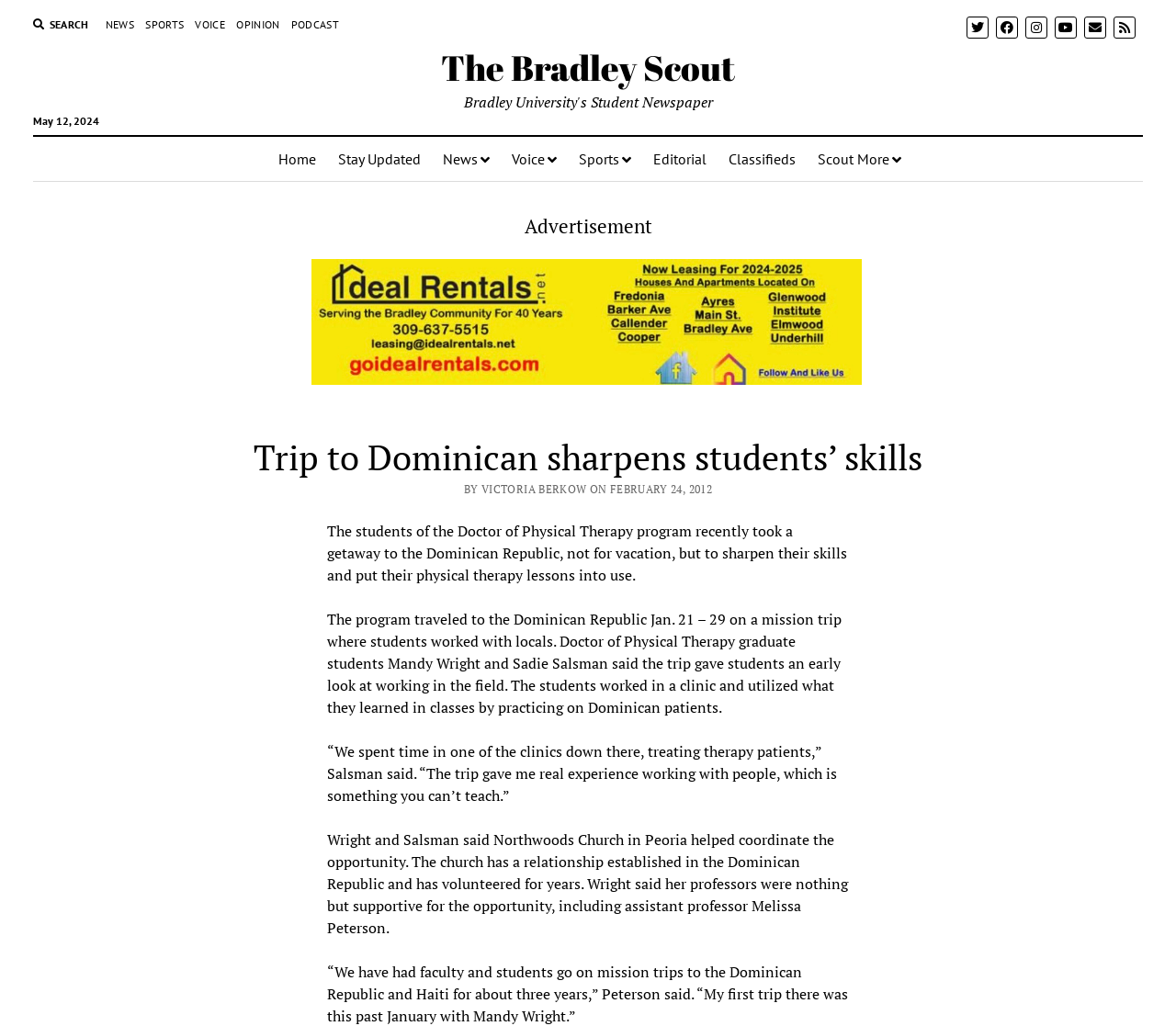Specify the bounding box coordinates of the area to click in order to execute this command: 'Search for something'. The coordinates should consist of four float numbers ranging from 0 to 1, and should be formatted as [left, top, right, bottom].

[0.028, 0.016, 0.076, 0.032]